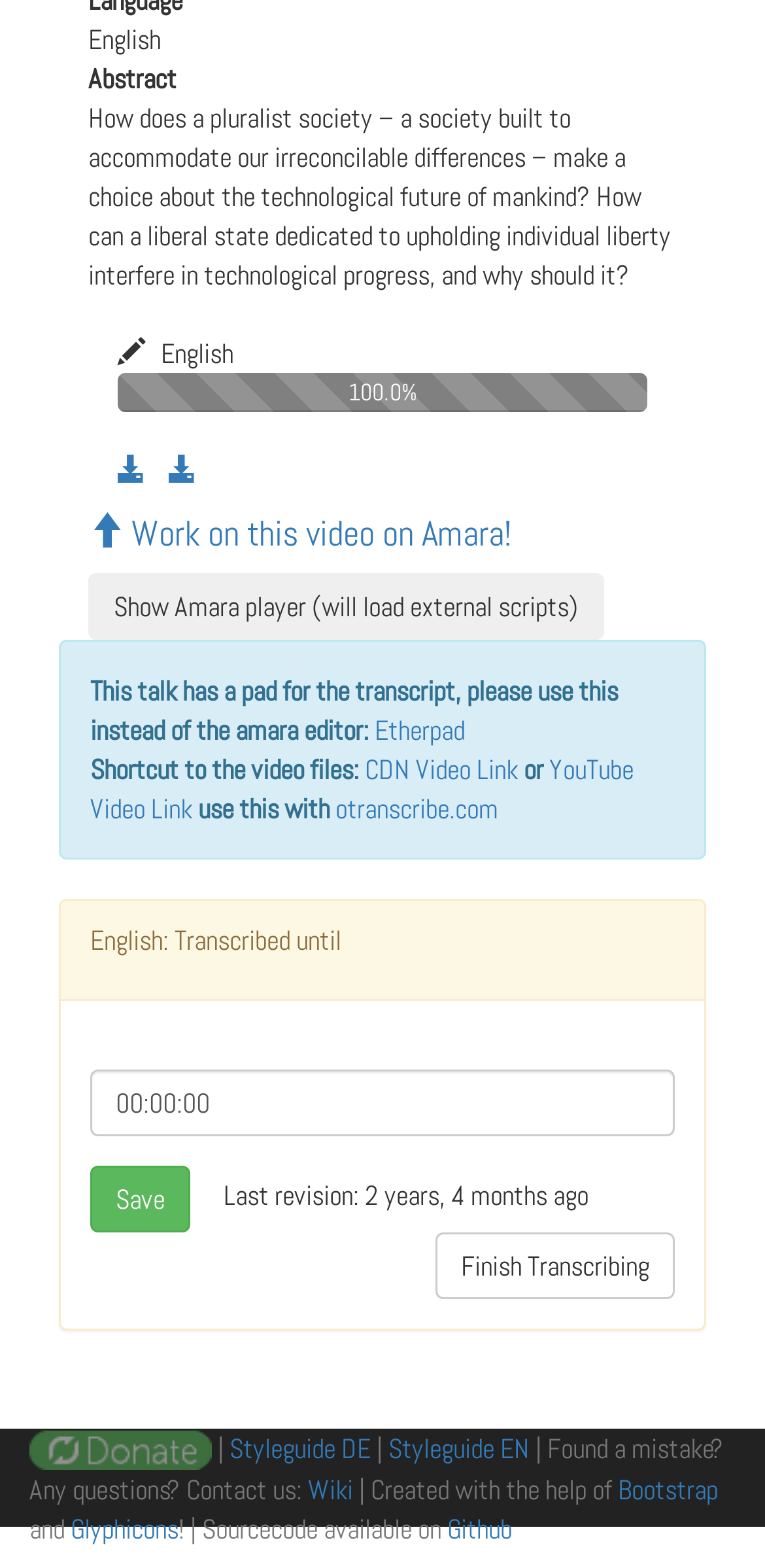Can you show the bounding box coordinates of the region to click on to complete the task described in the instruction: "View The Healing Power of a Child’s Smile"?

None